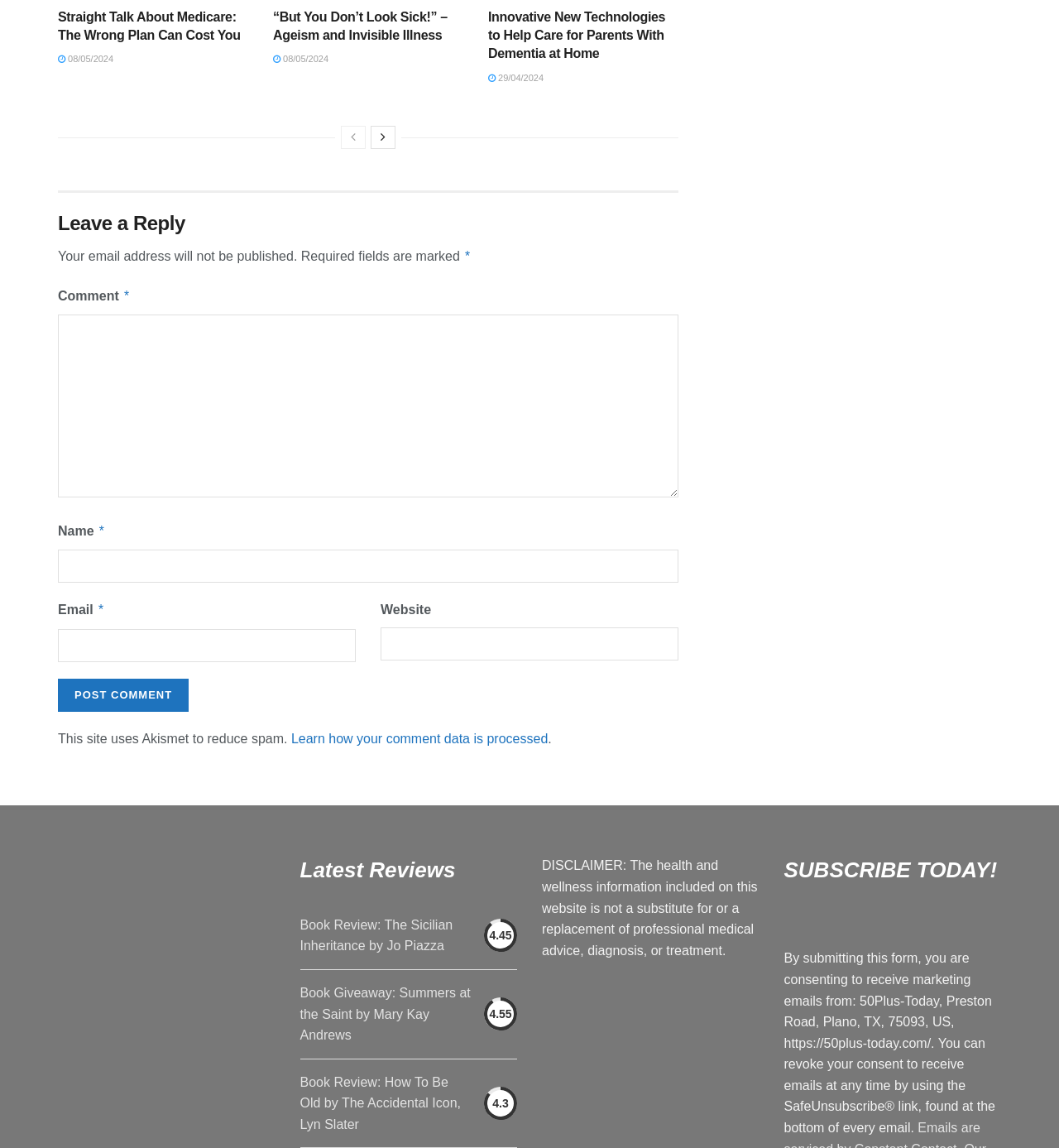Find the bounding box coordinates of the area that needs to be clicked in order to achieve the following instruction: "Click the 'Post Comment' button". The coordinates should be specified as four float numbers between 0 and 1, i.e., [left, top, right, bottom].

[0.055, 0.595, 0.178, 0.624]